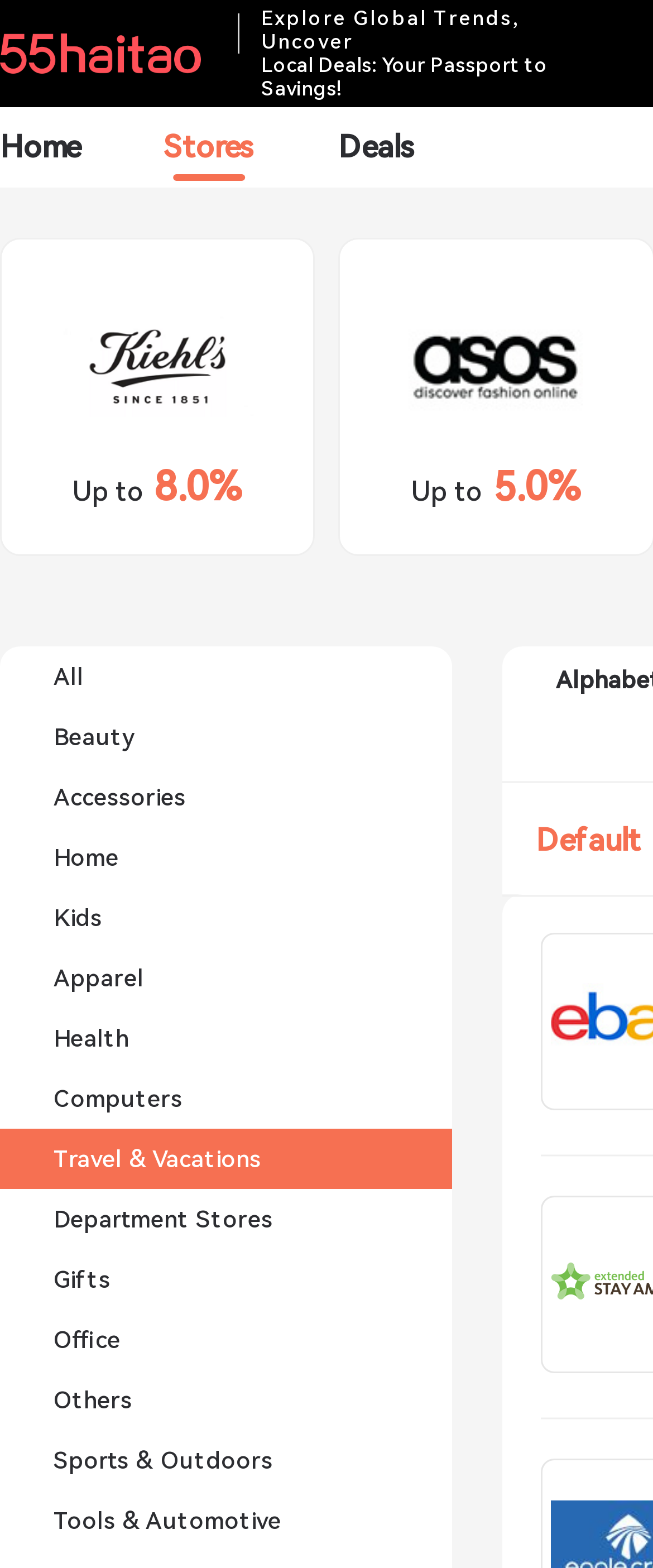Please identify the bounding box coordinates of the element's region that needs to be clicked to fulfill the following instruction: "Explore deals up to 8.0%". The bounding box coordinates should consist of four float numbers between 0 and 1, i.e., [left, top, right, bottom].

[0.003, 0.153, 0.48, 0.354]